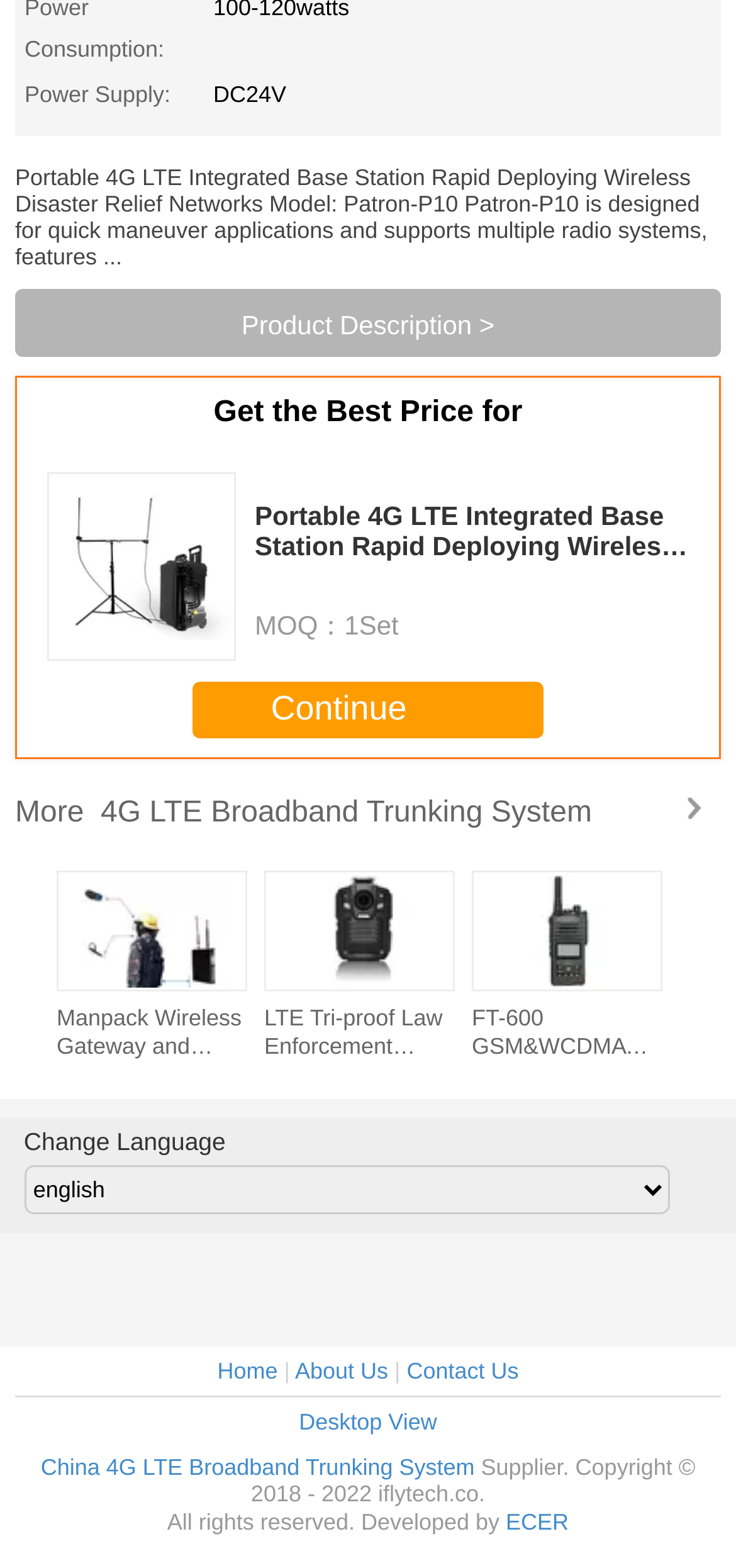Answer the following query with a single word or phrase:
What is the product name in the first link?

Portable 4G LTE Integrated Base Station